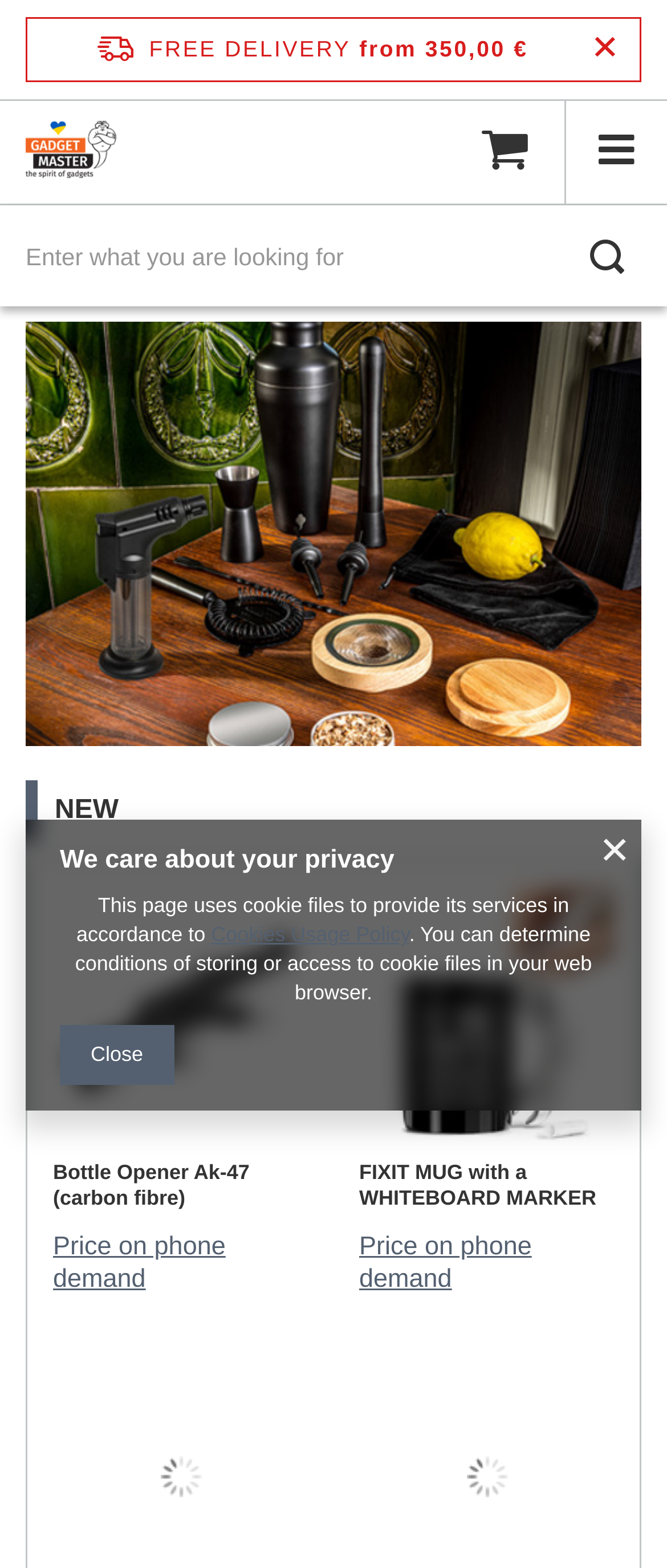Find the bounding box coordinates of the element's region that should be clicked in order to follow the given instruction: "Check the price of Bottle Opener Ak-47". The coordinates should consist of four float numbers between 0 and 1, i.e., [left, top, right, bottom].

[0.079, 0.739, 0.462, 0.773]